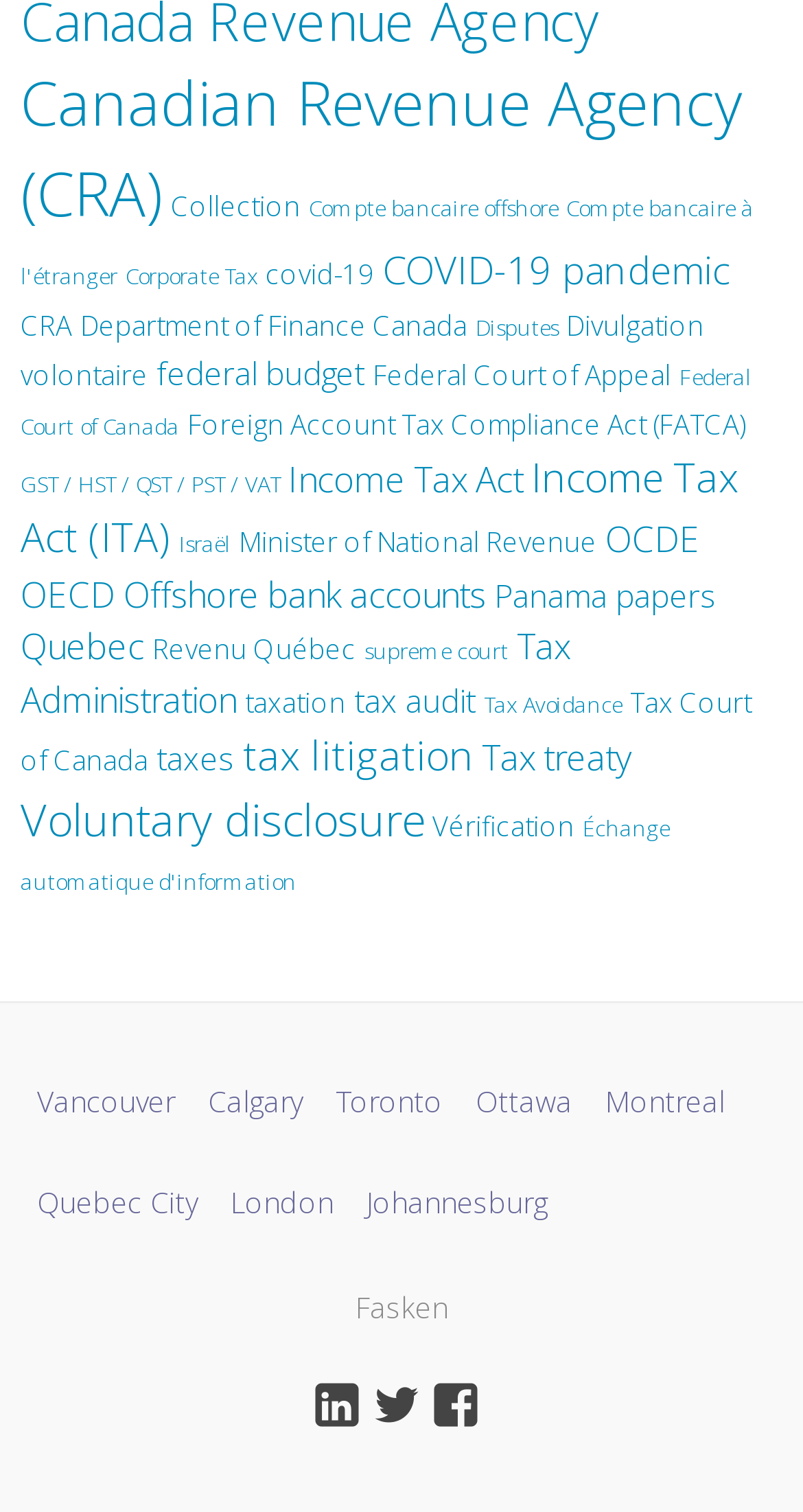Provide the bounding box coordinates of the UI element this sentence describes: "Advertise with Us".

None